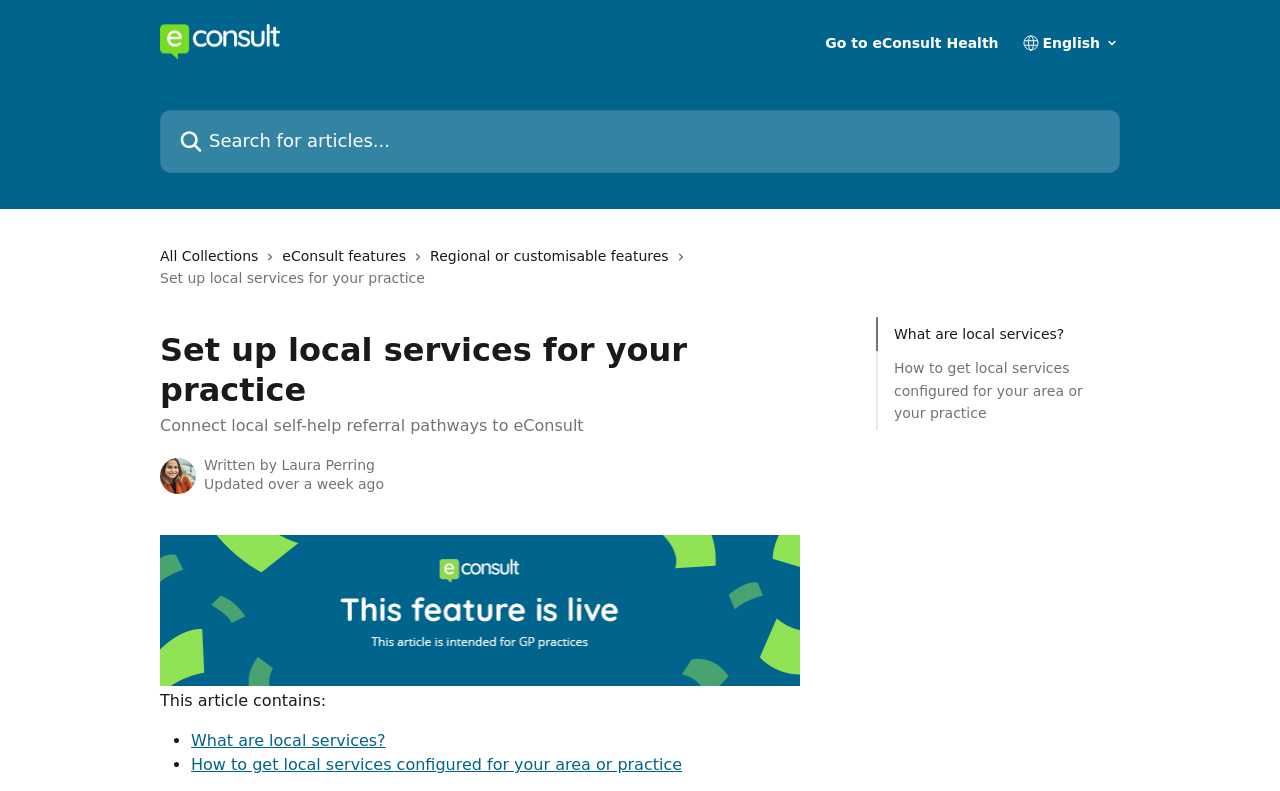What is the name of the help center?
Based on the image, provide a one-word or brief-phrase response.

eConsult Help Centre